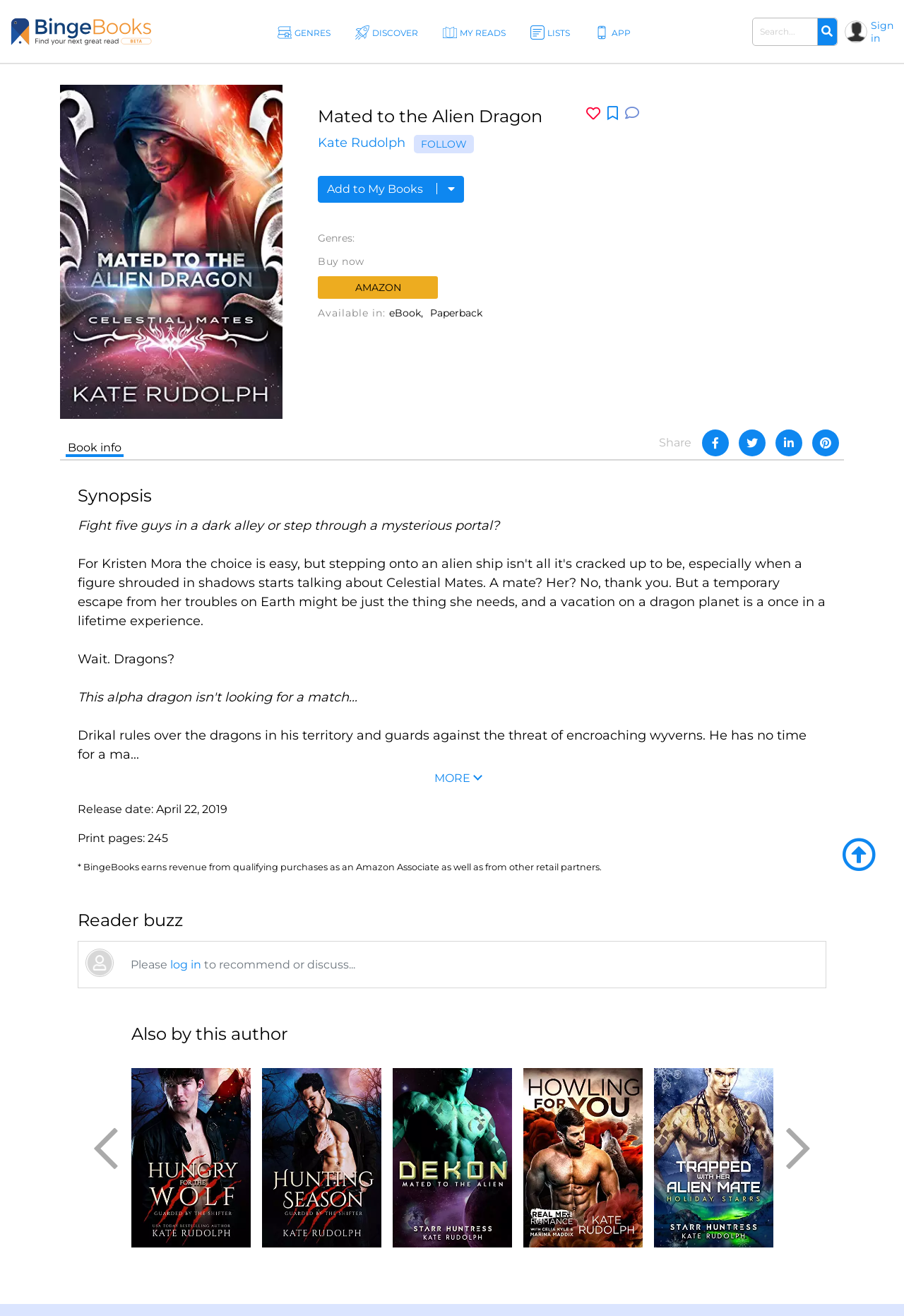Can you specify the bounding box coordinates for the region that should be clicked to fulfill this instruction: "Sign in to your account".

[0.963, 0.014, 0.988, 0.034]